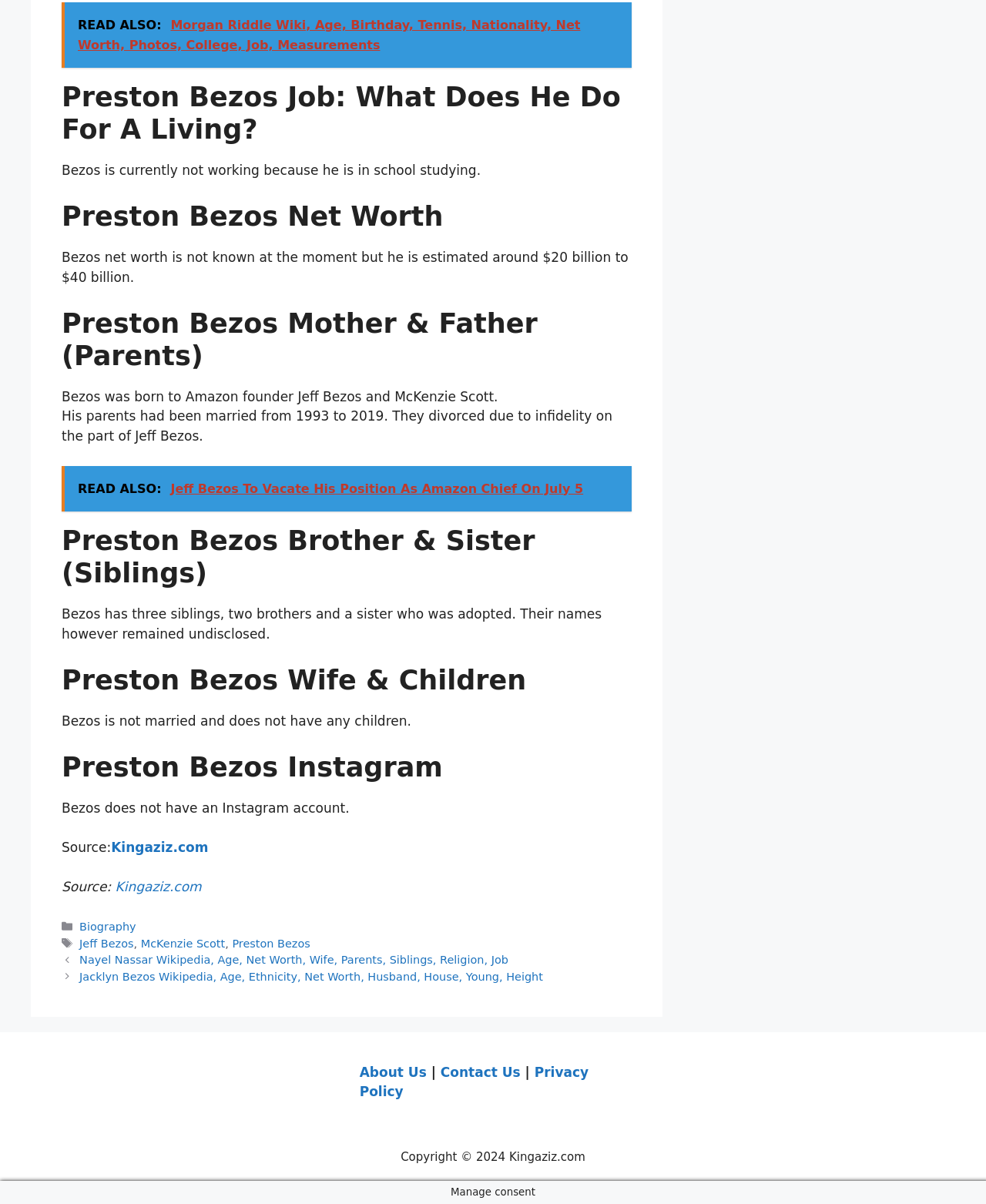Respond with a single word or phrase for the following question: 
What is the name of the website providing this information?

Kingaziz.com